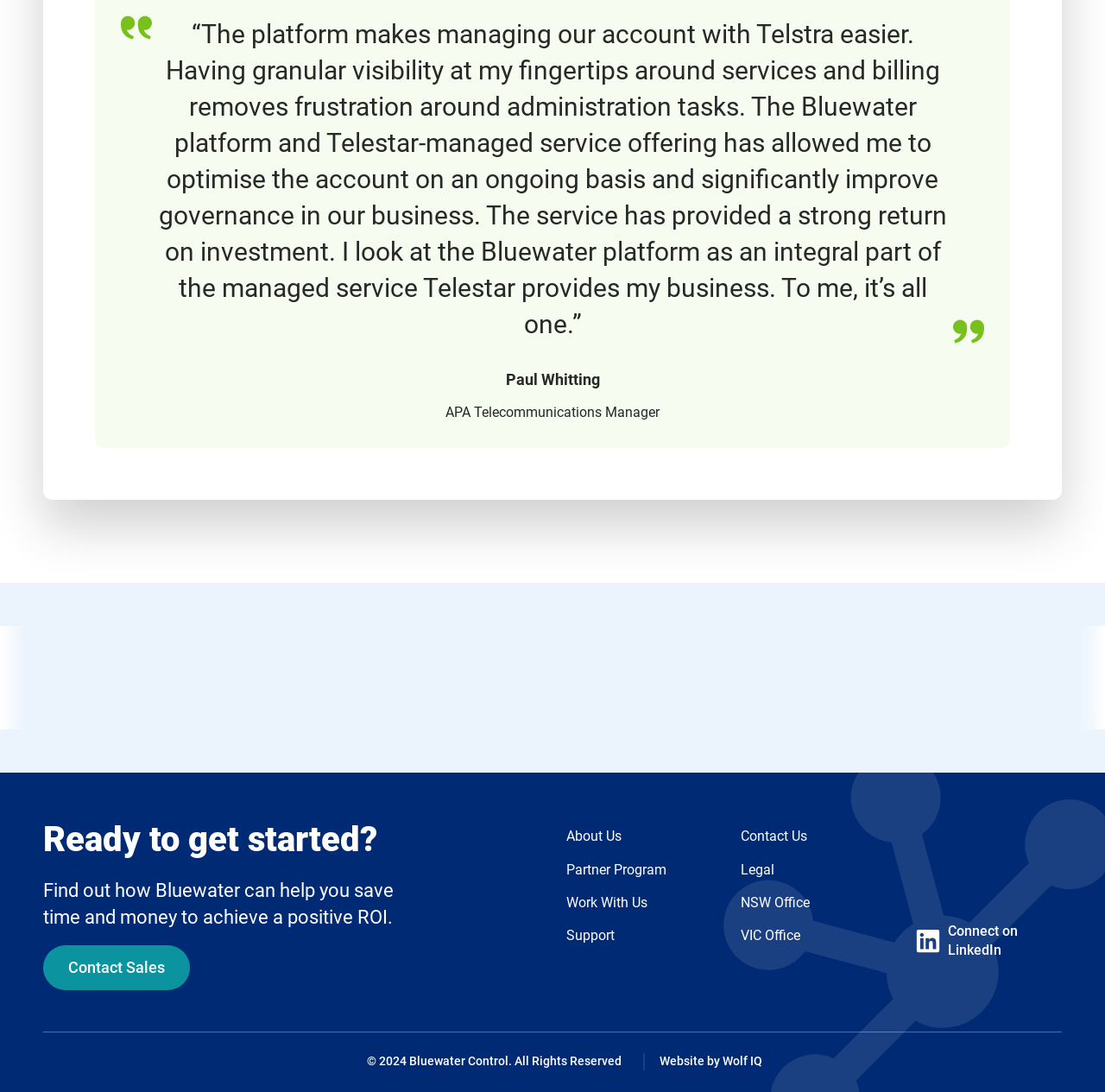Identify the bounding box coordinates for the element you need to click to achieve the following task: "Get support". Provide the bounding box coordinates as four float numbers between 0 and 1, in the form [left, top, right, bottom].

[0.512, 0.851, 0.556, 0.864]